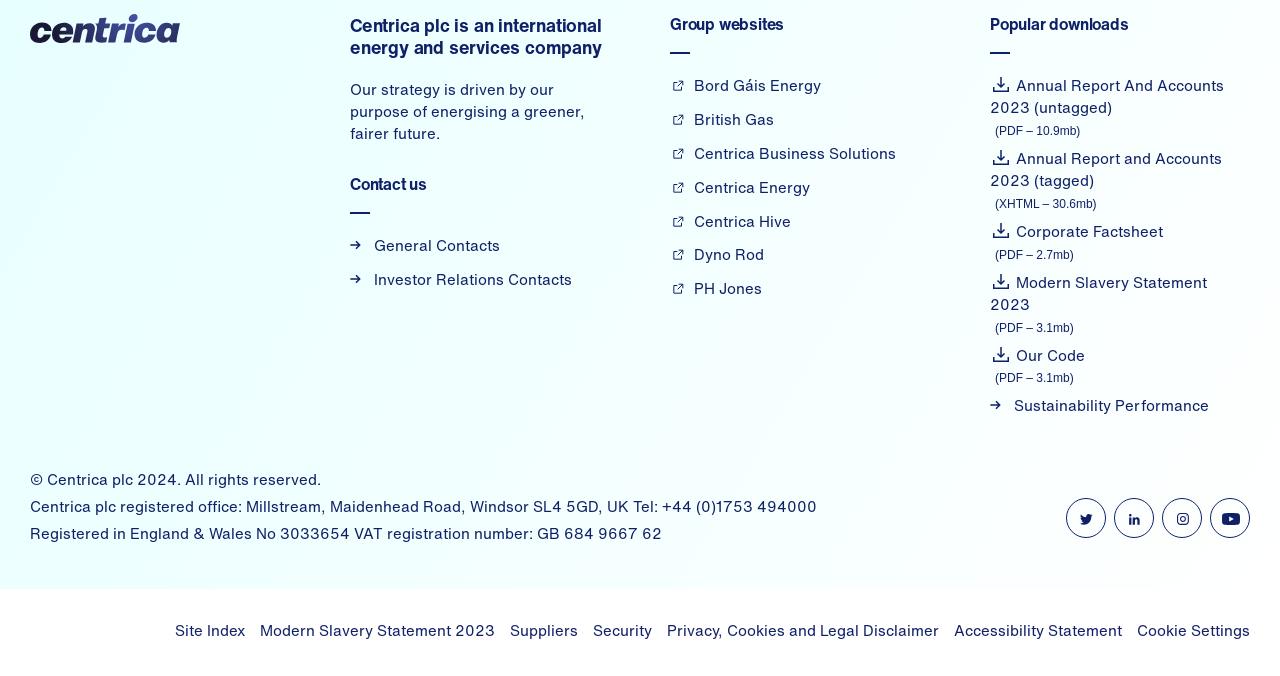Extract the bounding box coordinates of the UI element described: "General Contacts". Provide the coordinates in the format [left, top, right, bottom] with values ranging from 0 to 1.

[0.273, 0.347, 0.391, 0.379]